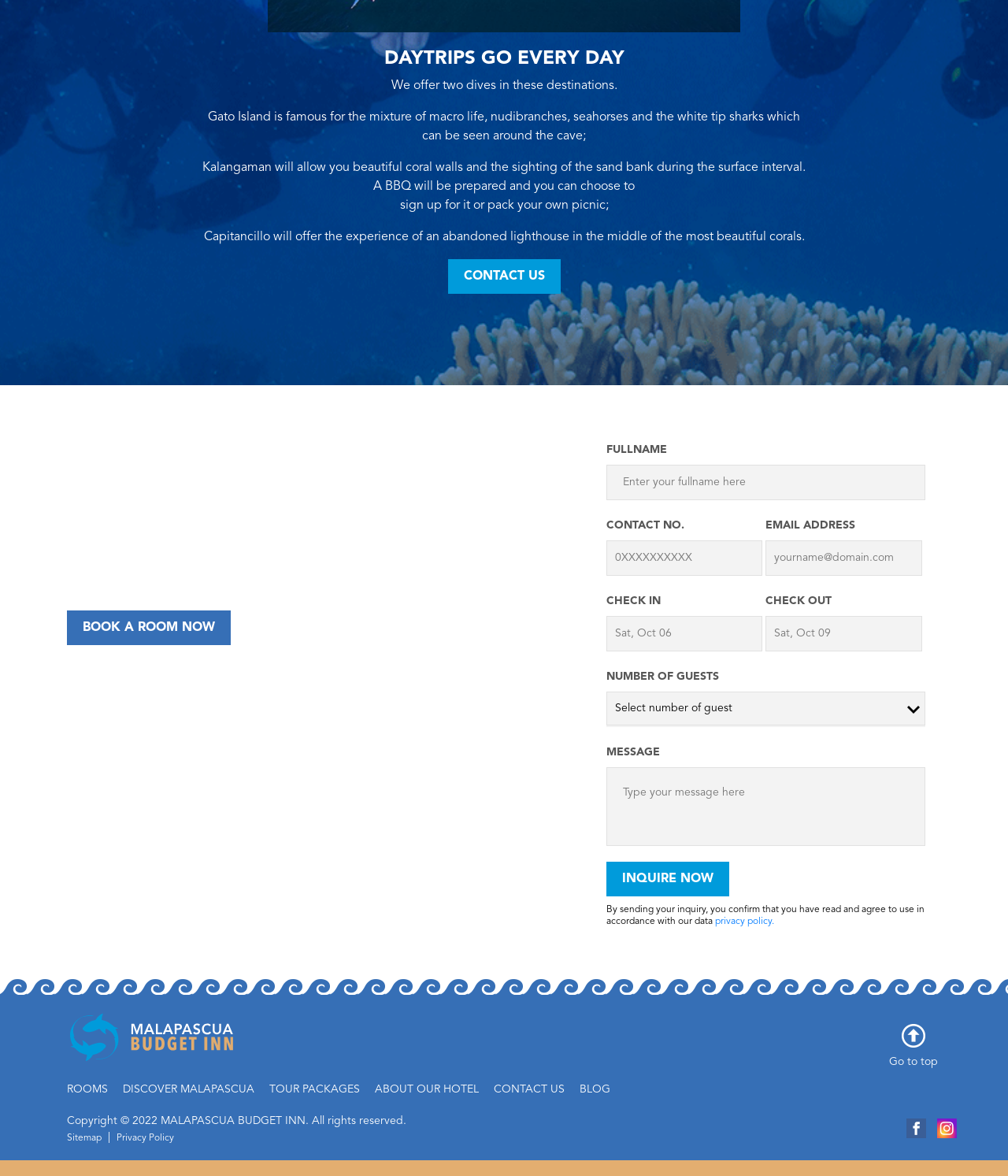What is the location of the 'INQUIRE NOW' button?
Please use the visual content to give a single word or phrase answer.

Below the booking form